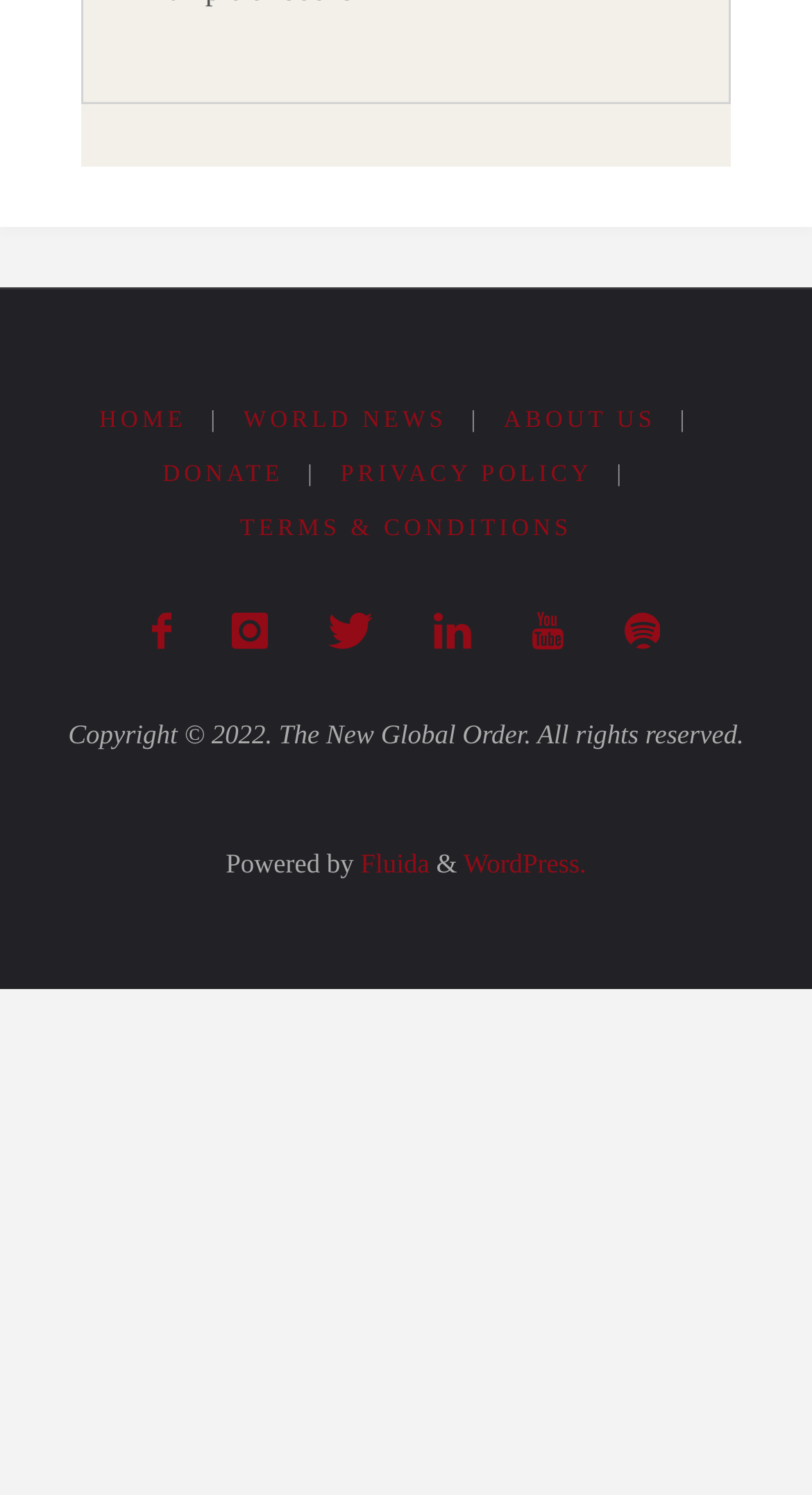Please give the bounding box coordinates of the area that should be clicked to fulfill the following instruction: "Go to home page". The coordinates should be in the format of four float numbers from 0 to 1, i.e., [left, top, right, bottom].

[0.122, 0.273, 0.23, 0.29]